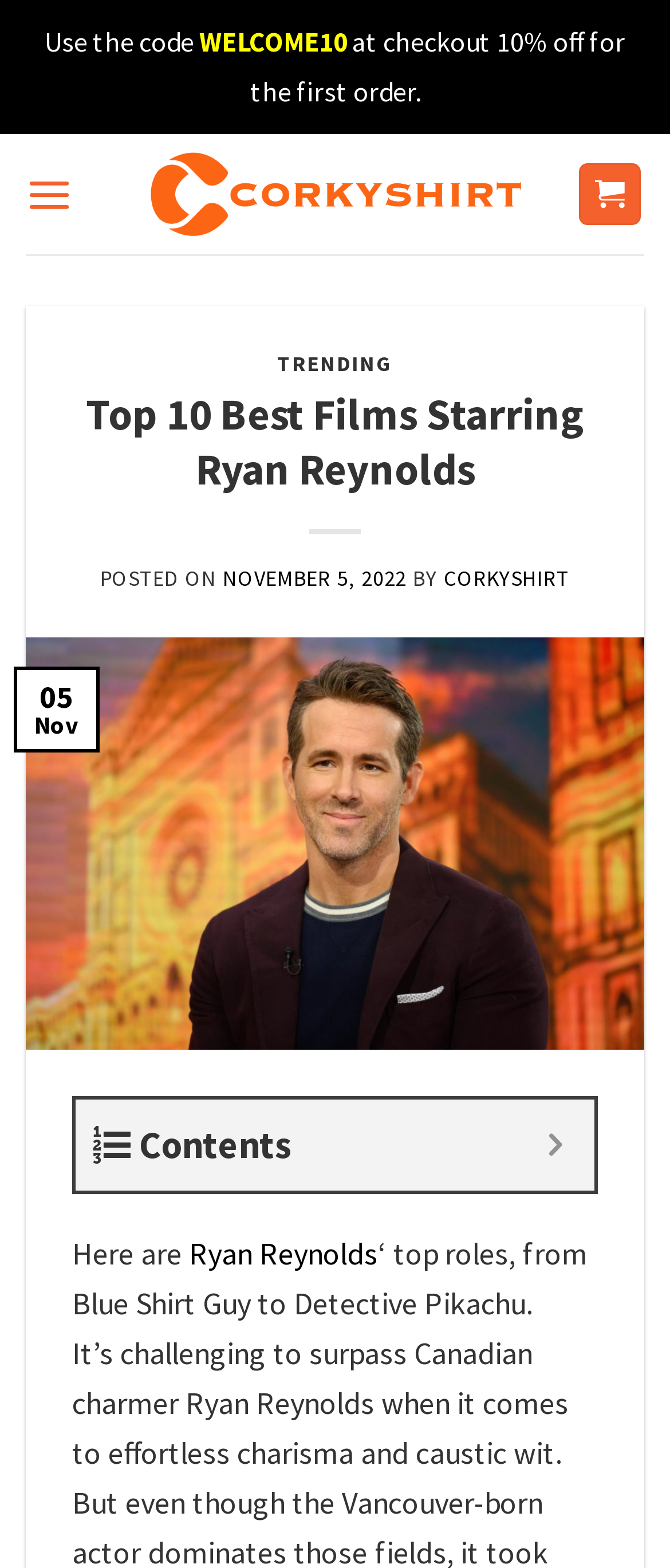What is the date of the article?
Based on the image, answer the question with as much detail as possible.

The date of the article is NOVEMBER 5, 2022, which is mentioned in the header section of the webpage, along with the author's name and other metadata.